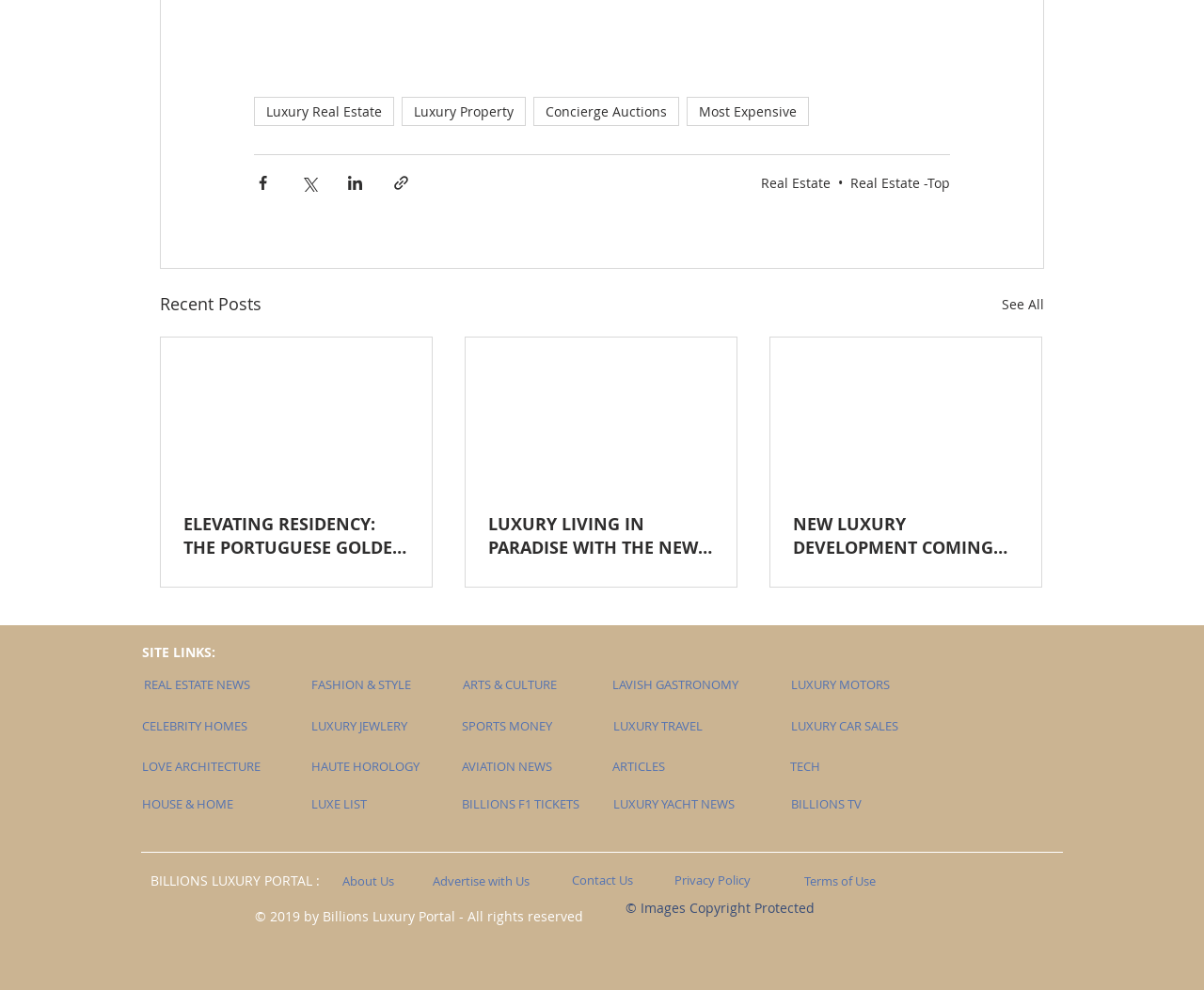Identify the bounding box for the UI element specified in this description: "Real Estate -Top". The coordinates must be four float numbers between 0 and 1, formatted as [left, top, right, bottom].

[0.706, 0.176, 0.789, 0.194]